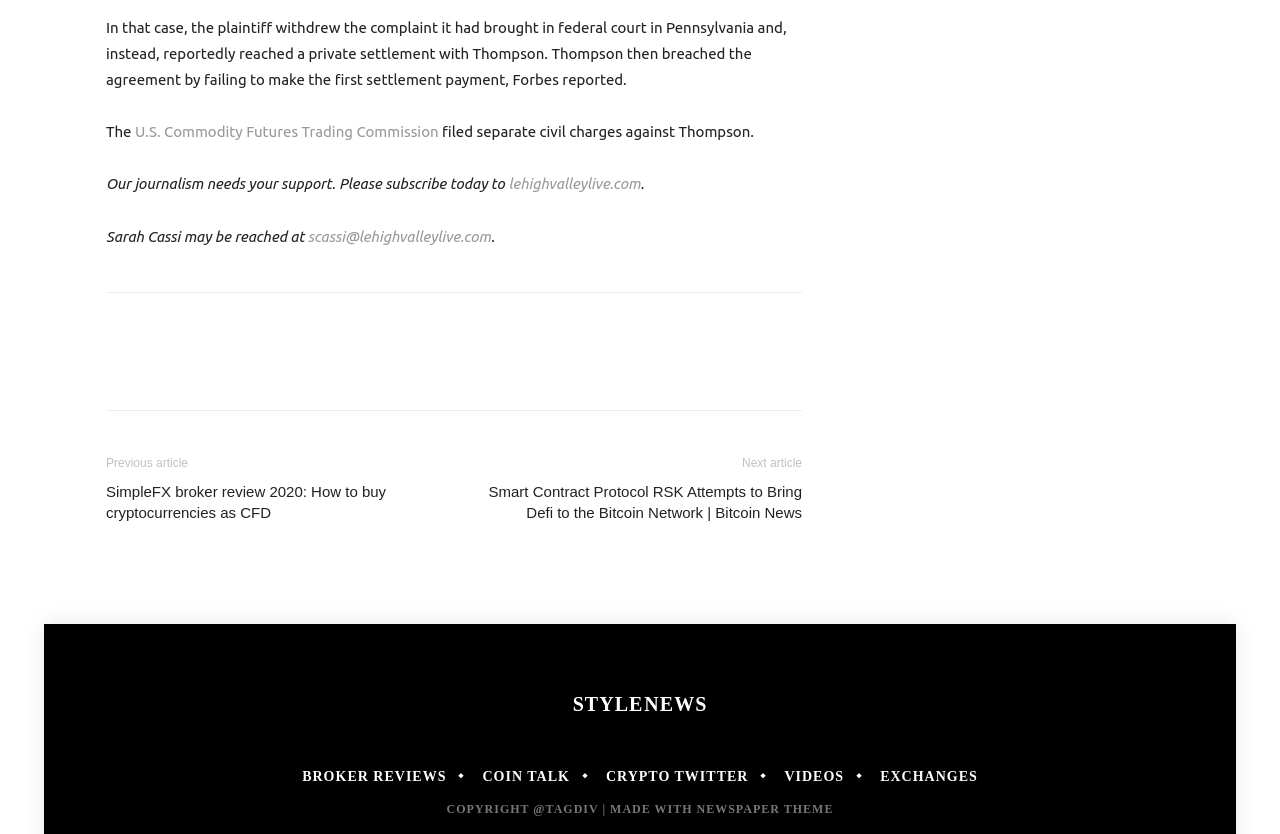Utilize the information from the image to answer the question in detail:
What is the email address of Sarah Cassi?

The email address of Sarah Cassi is provided on the webpage, which is scassi@lehighvalleylive.com, as mentioned in the sentence 'Sarah Cassi may be reached at scassi@lehighvalleylive.com'.